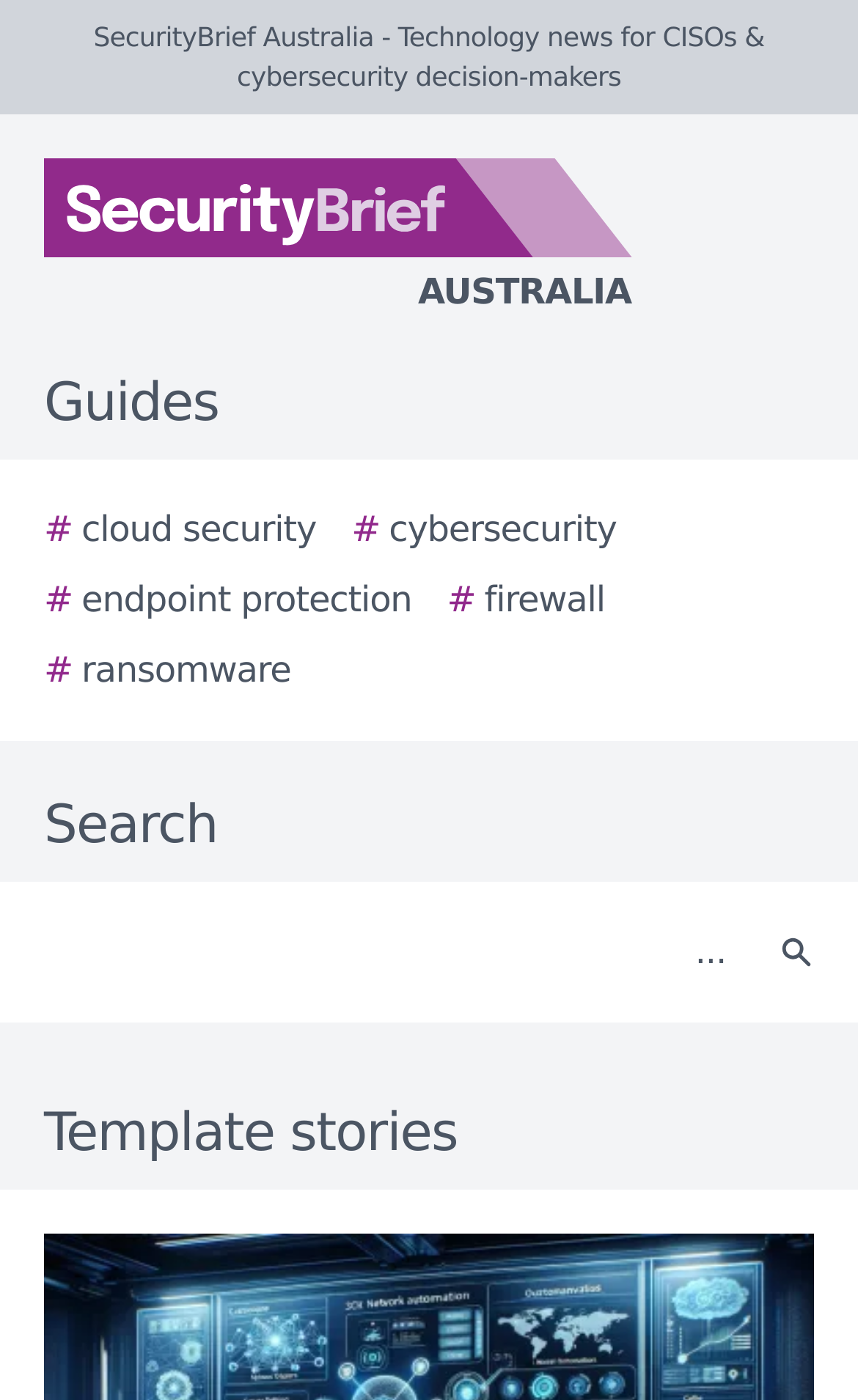Give a one-word or short-phrase answer to the following question: 
How many links are there in the guides section?

5